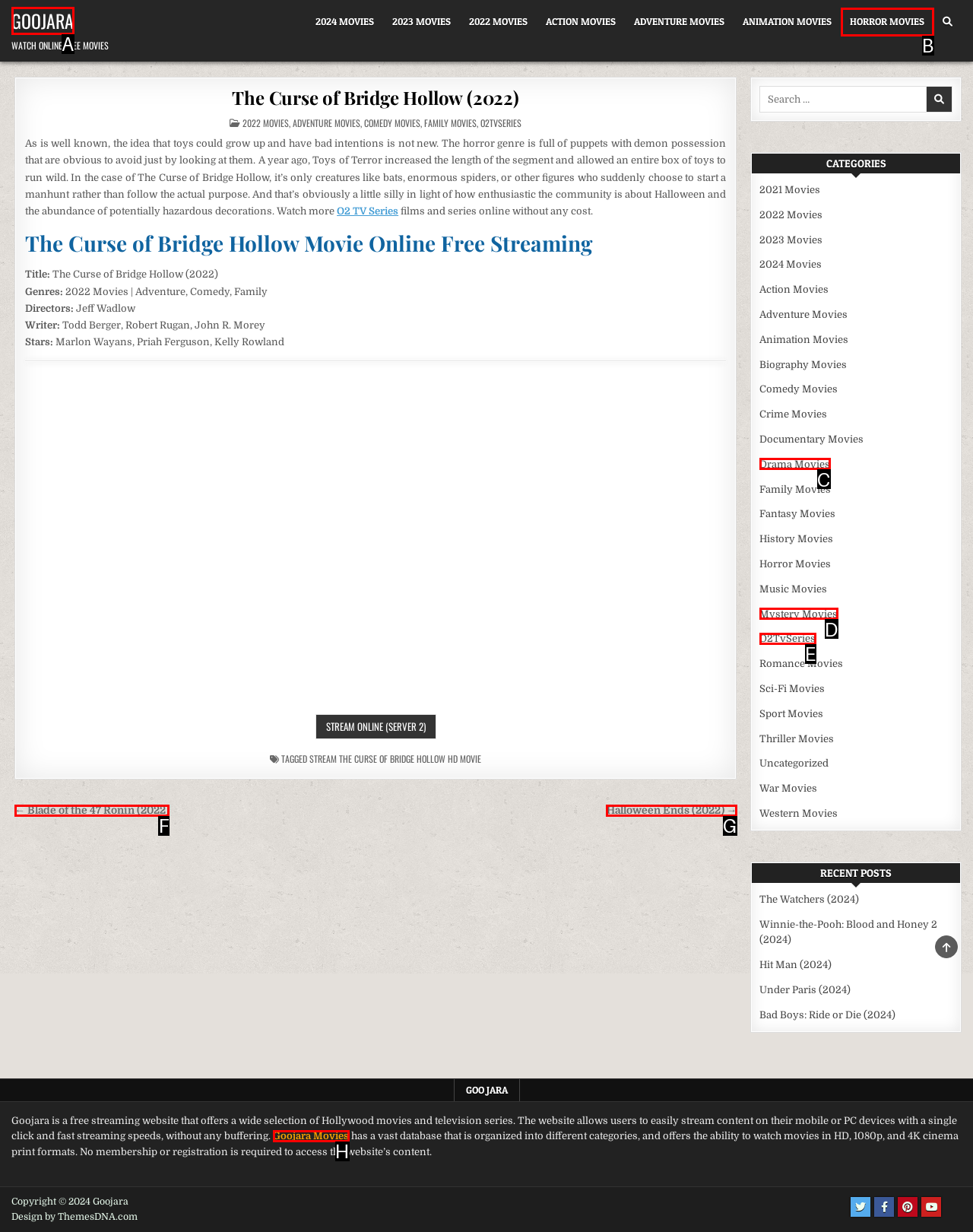Choose the HTML element that best fits the description: Goojara. Answer with the option's letter directly.

A